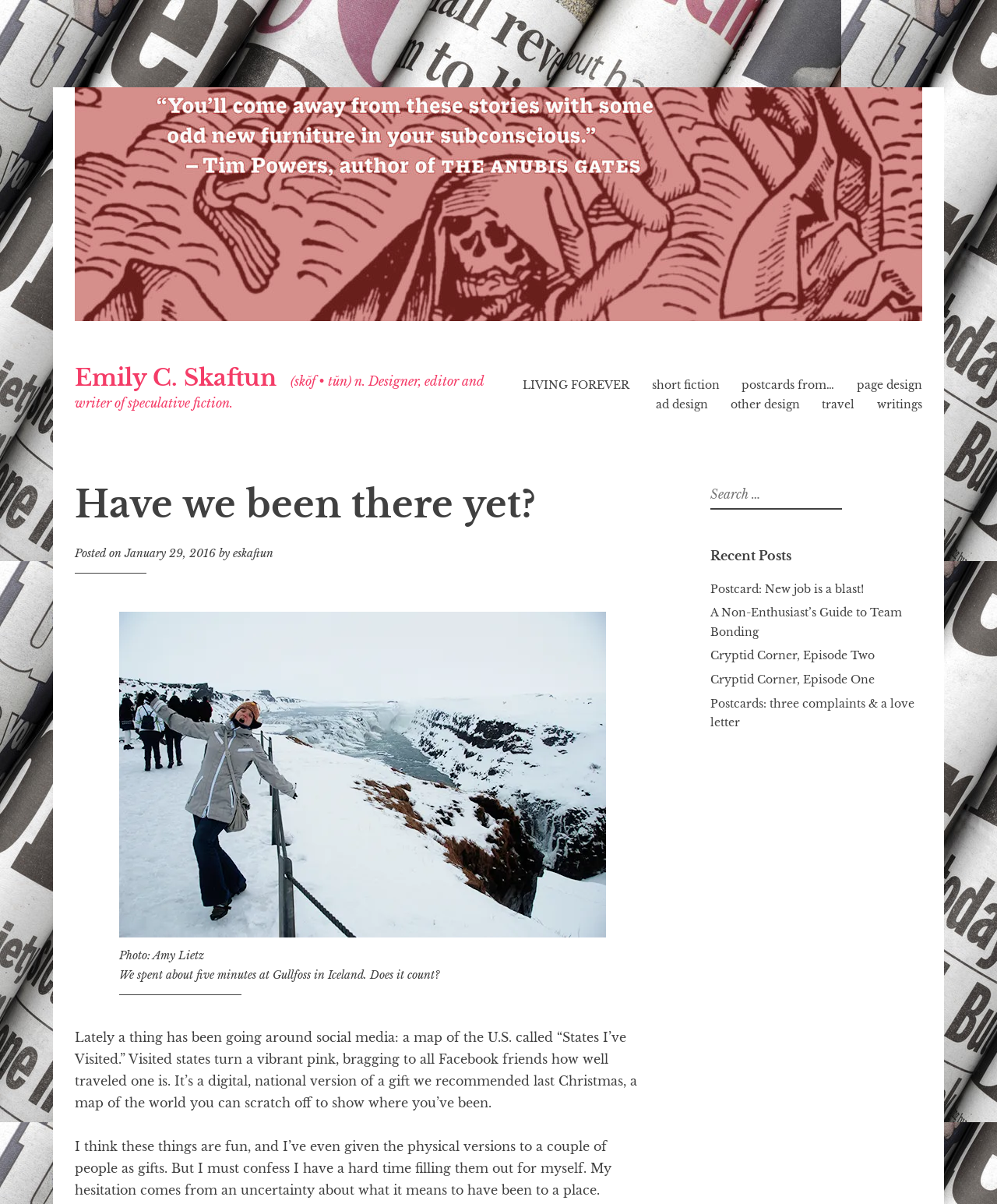What is the date of the blog post?
Using the visual information from the image, give a one-word or short-phrase answer.

January 29, 2016